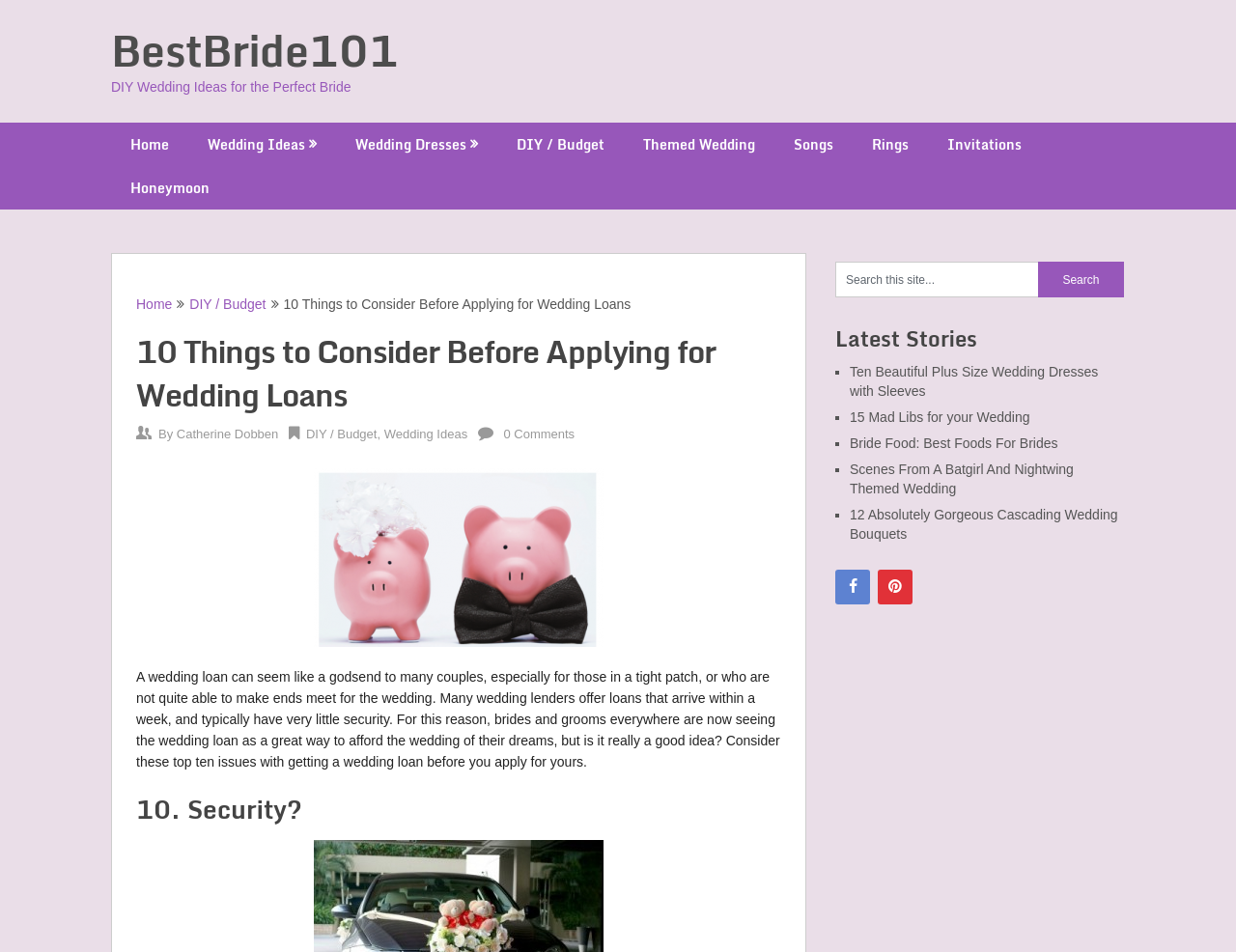Describe the webpage meticulously, covering all significant aspects.

The webpage is about wedding planning and features a blog post titled "10 Things to Consider Before Applying for Wedding Loans" from BestBride101. At the top of the page, there is a heading with the website's name, "BestBride101", and a link to the homepage. Below this, there is a horizontal navigation menu with links to various categories, including "Wedding Ideas", "Wedding Dresses", "DIY / Budget", and more.

The main content of the page is the blog post, which is divided into sections. The title of the post is "10 Things to Consider Before Applying for Wedding Loans" and is followed by a brief introduction to the topic of wedding loans. The introduction is accompanied by a feature image.

The post then lists the top 10 issues with getting a wedding loan, with each point having a heading and a brief description. The text is well-structured and easy to read.

To the right of the main content, there is a sidebar with a search bar and a list of "Latest Stories" with links to other blog posts on the website. The latest stories are marked with a bullet point (■) and include titles such as "Ten Beautiful Plus Size Wedding Dresses with Sleeves" and "12 Absolutely Gorgeous Cascading Wedding Bouquets".

At the bottom of the page, there are social media links and a copyright notice. Overall, the webpage is well-organized and easy to navigate, with a clear focus on providing useful information and resources for brides-to-be.